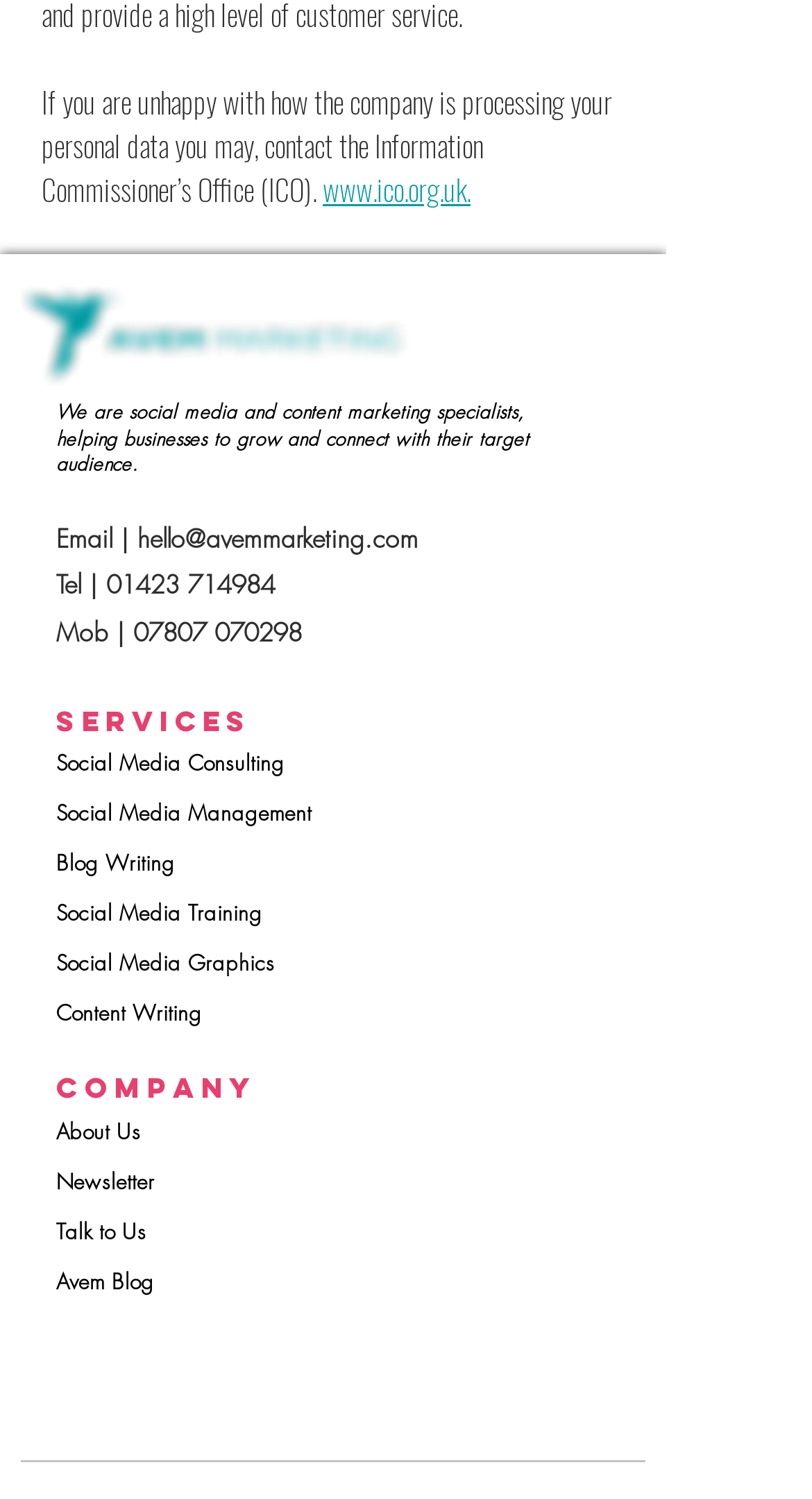Kindly determine the bounding box coordinates for the clickable area to achieve the given instruction: "contact the Information Commissioner’s Office".

[0.397, 0.111, 0.579, 0.14]